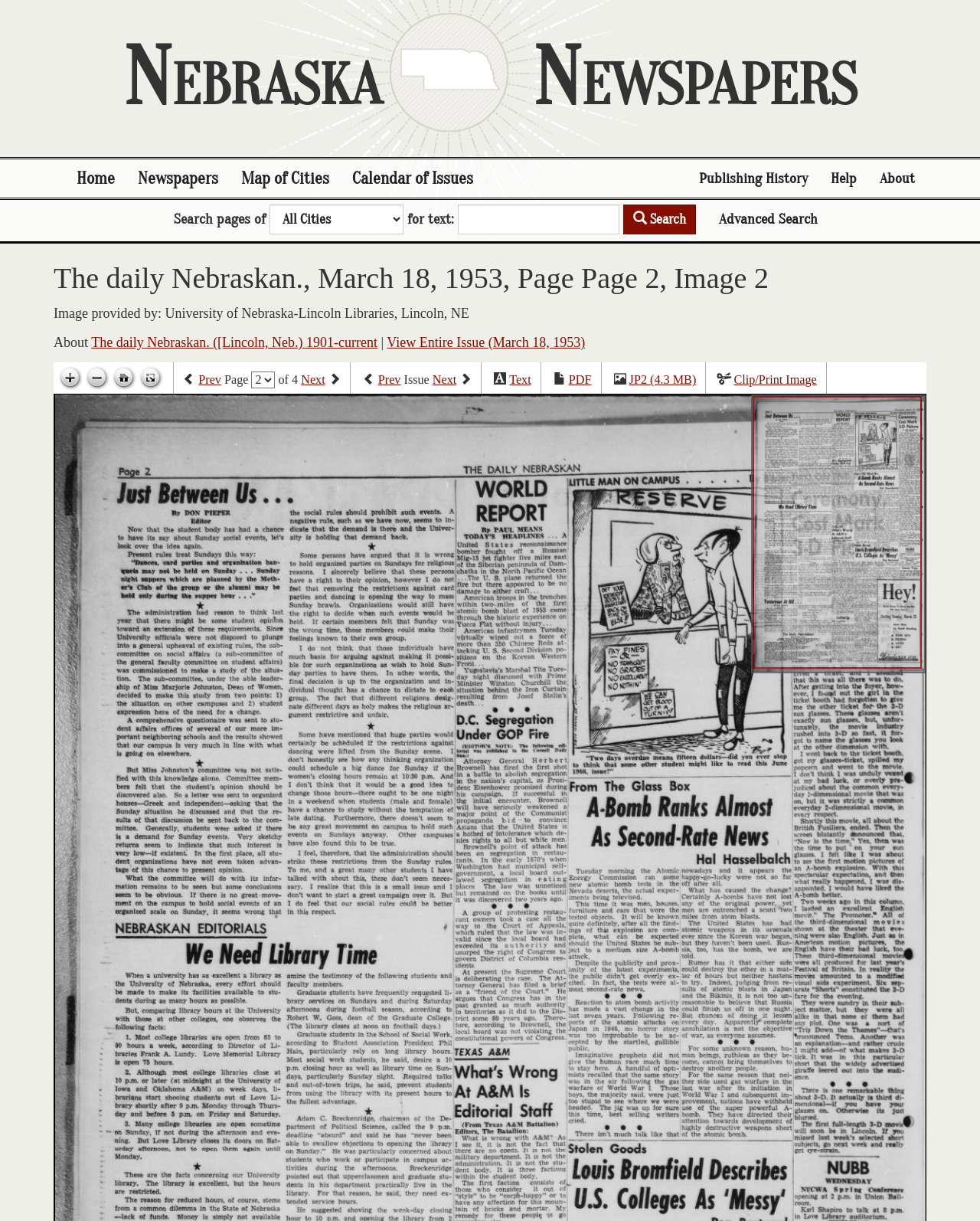Locate the bounding box coordinates of the clickable element to fulfill the following instruction: "View entire issue". Provide the coordinates as four float numbers between 0 and 1 in the format [left, top, right, bottom].

[0.395, 0.274, 0.597, 0.287]